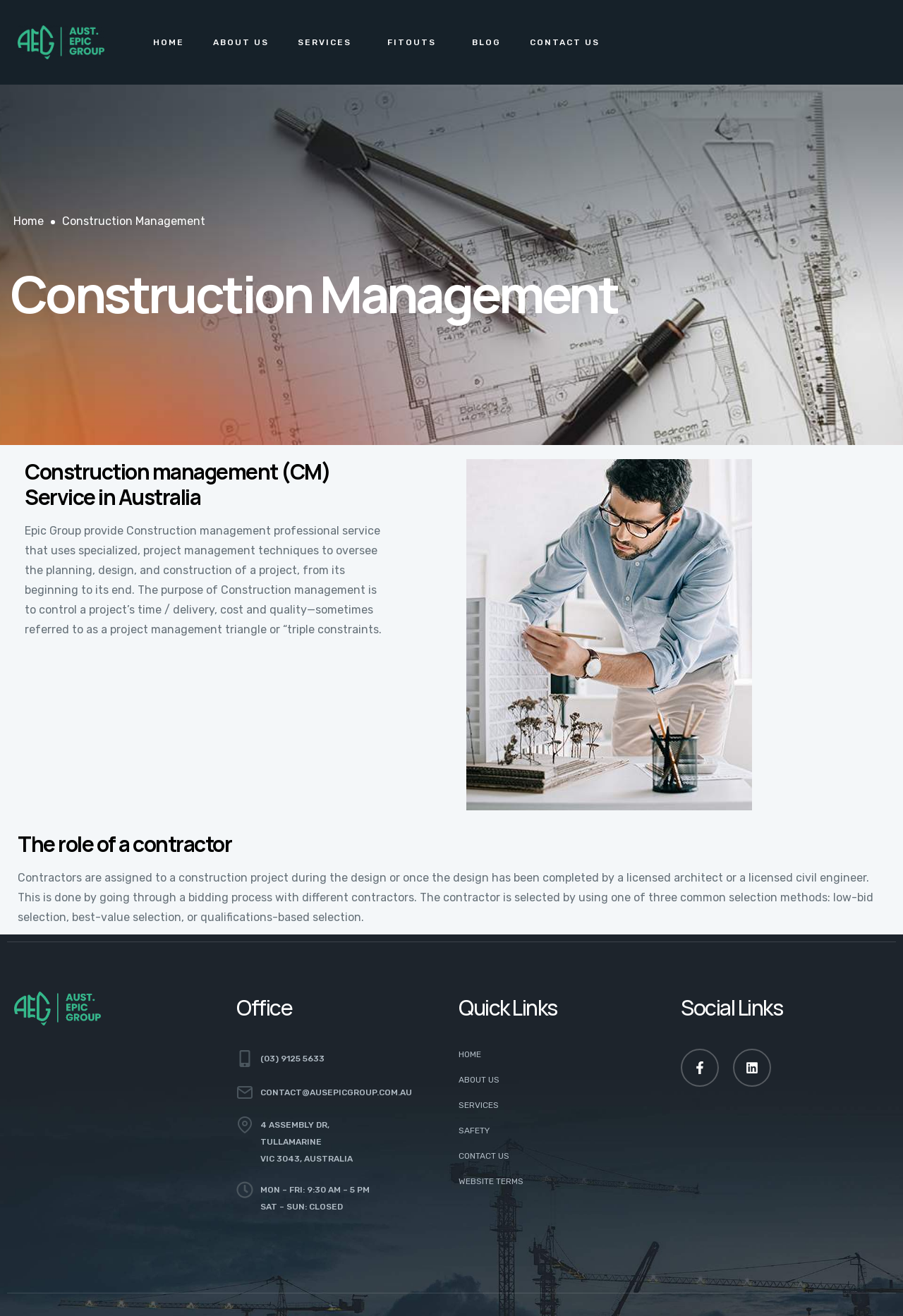Determine the bounding box coordinates of the section to be clicked to follow the instruction: "Contact the office". The coordinates should be given as four float numbers between 0 and 1, formatted as [left, top, right, bottom].

[0.262, 0.798, 0.28, 0.811]